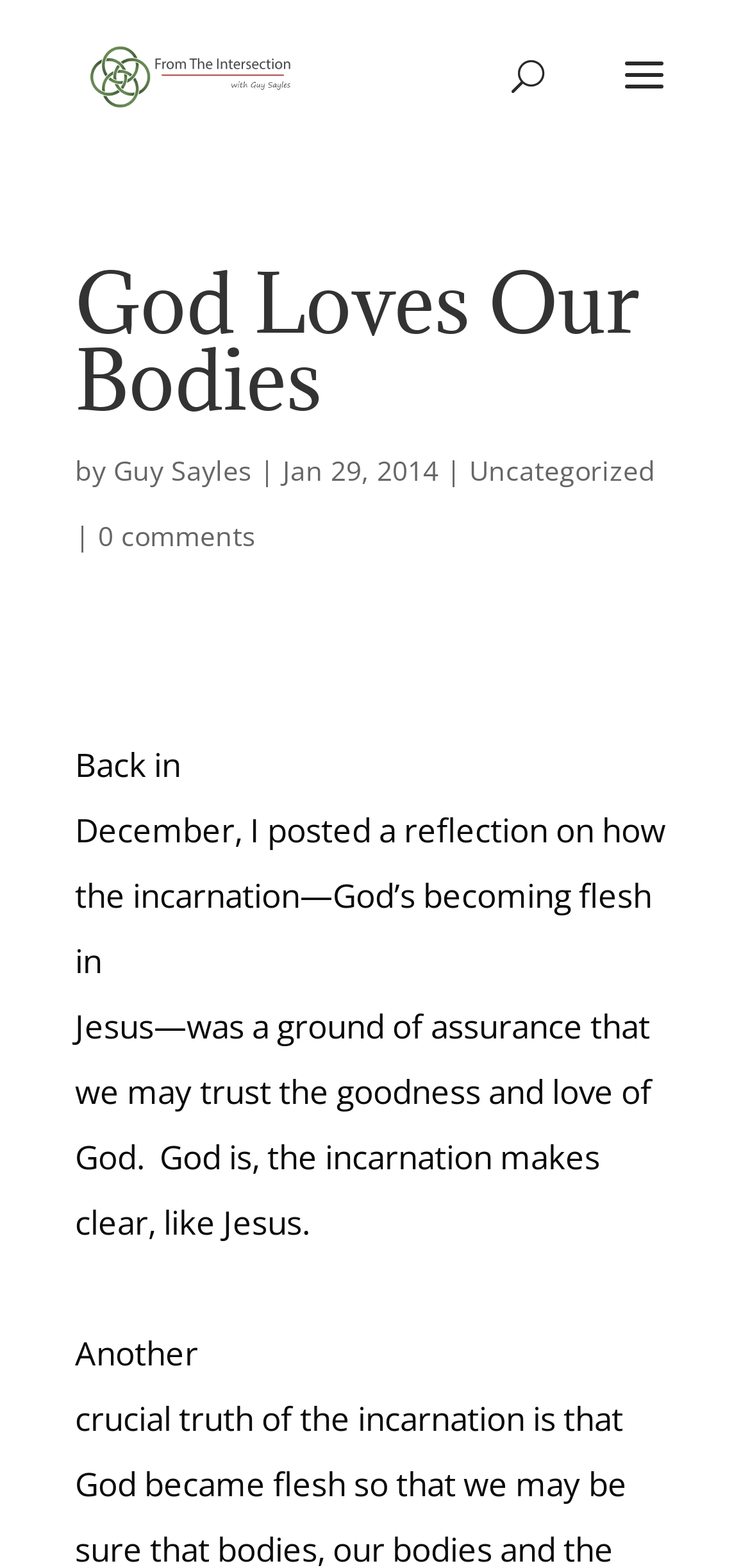Answer briefly with one word or phrase:
How many comments does this article have?

0 comments